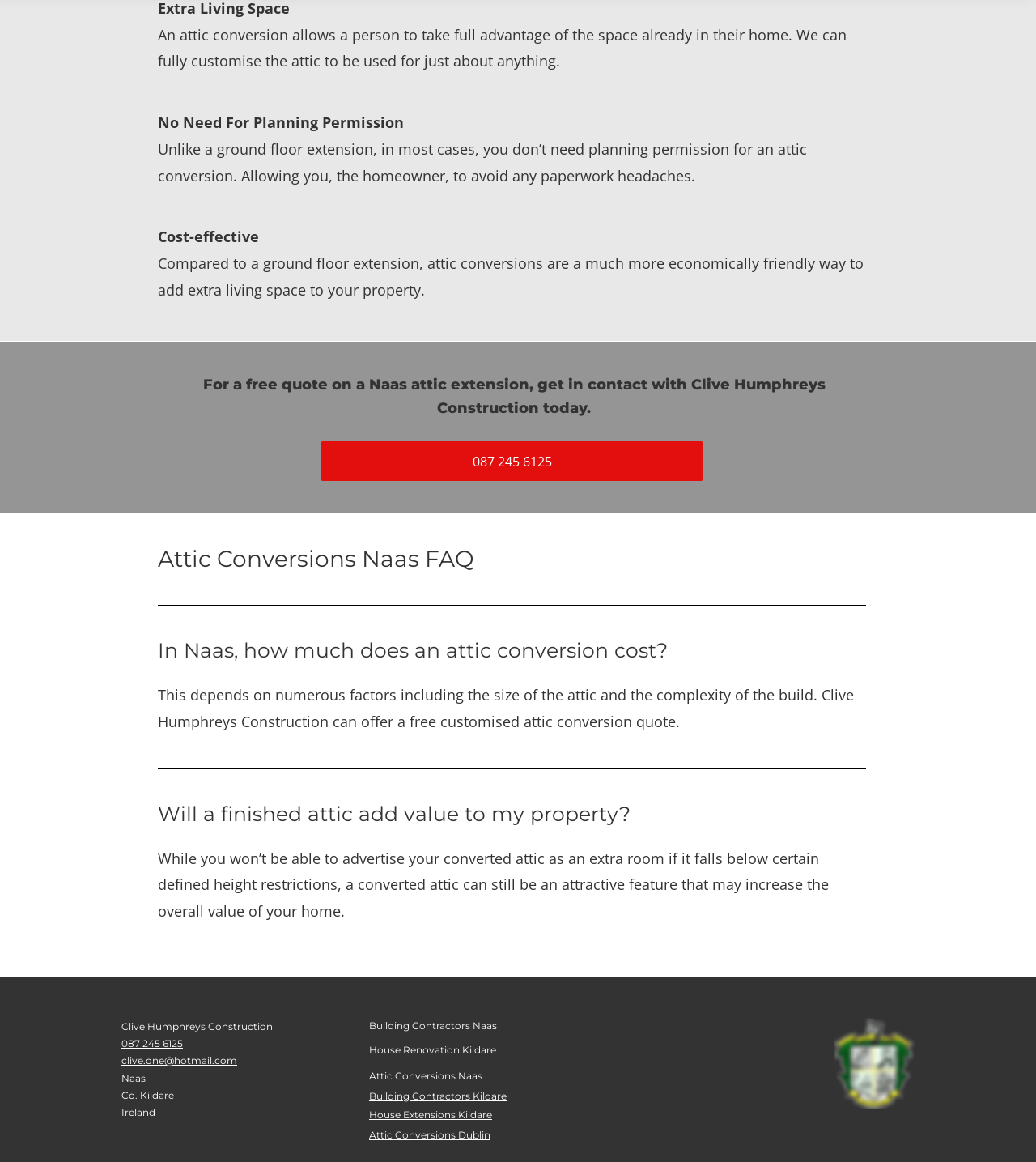Using the information in the image, give a detailed answer to the following question: What is the benefit of an attic conversion compared to a ground floor extension?

According to the webpage, one of the benefits of an attic conversion is that it is a more economically friendly way to add extra living space to a property, compared to a ground floor extension.